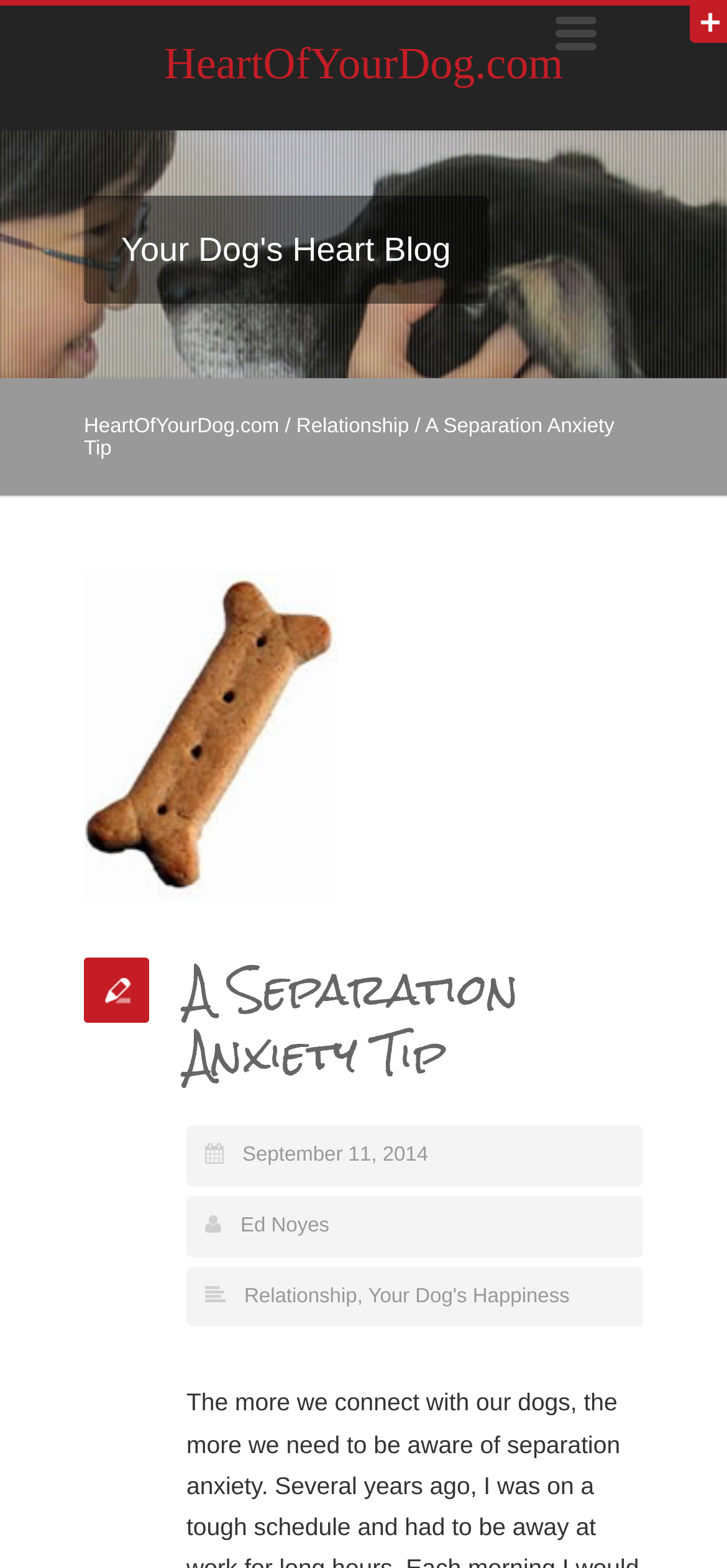Please find and report the bounding box coordinates of the element to click in order to perform the following action: "read A Separation Anxiety Tip". The coordinates should be expressed as four float numbers between 0 and 1, in the format [left, top, right, bottom].

[0.115, 0.265, 0.845, 0.293]